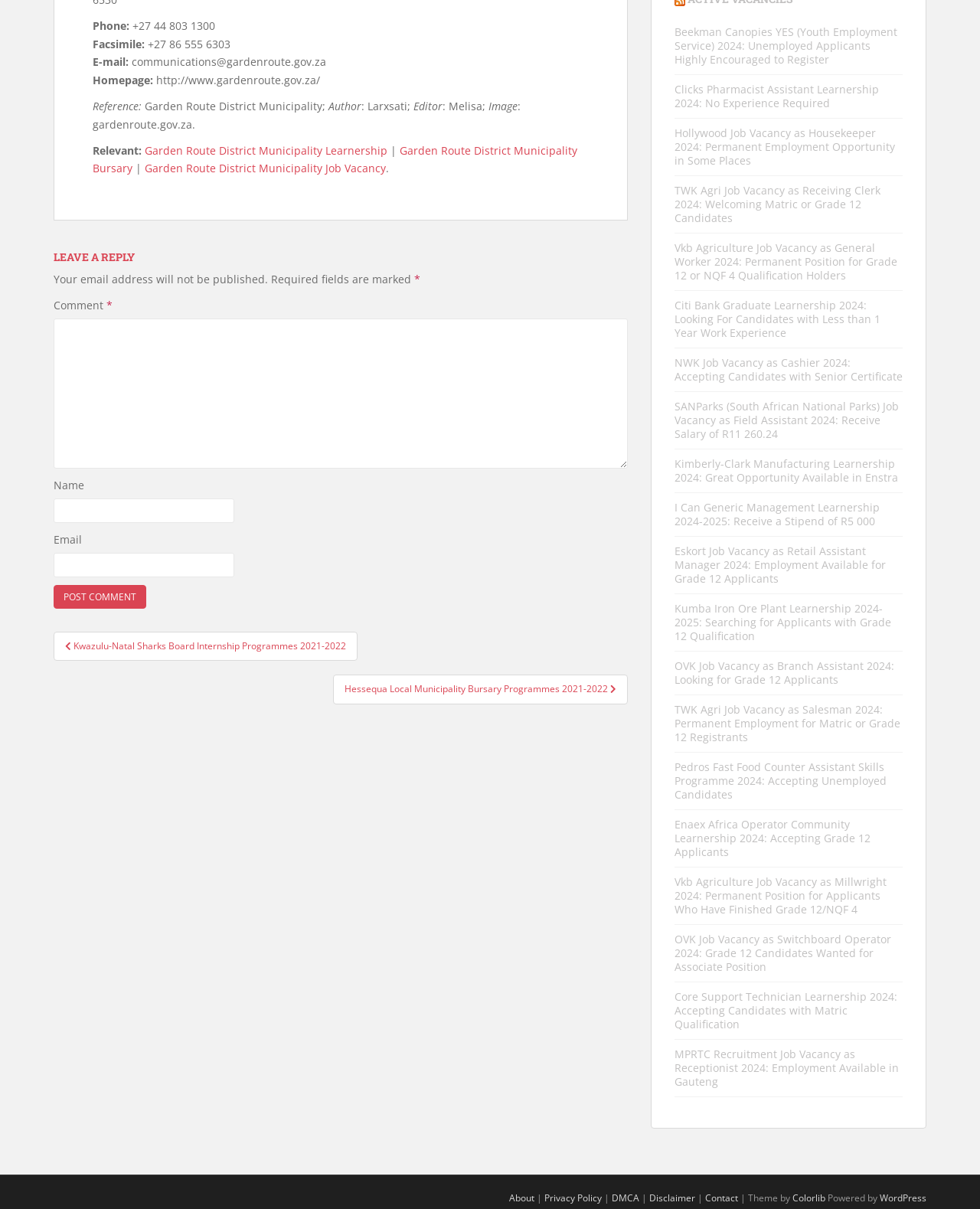Answer briefly with one word or phrase:
How many links are there in the 'Post navigation' section?

2